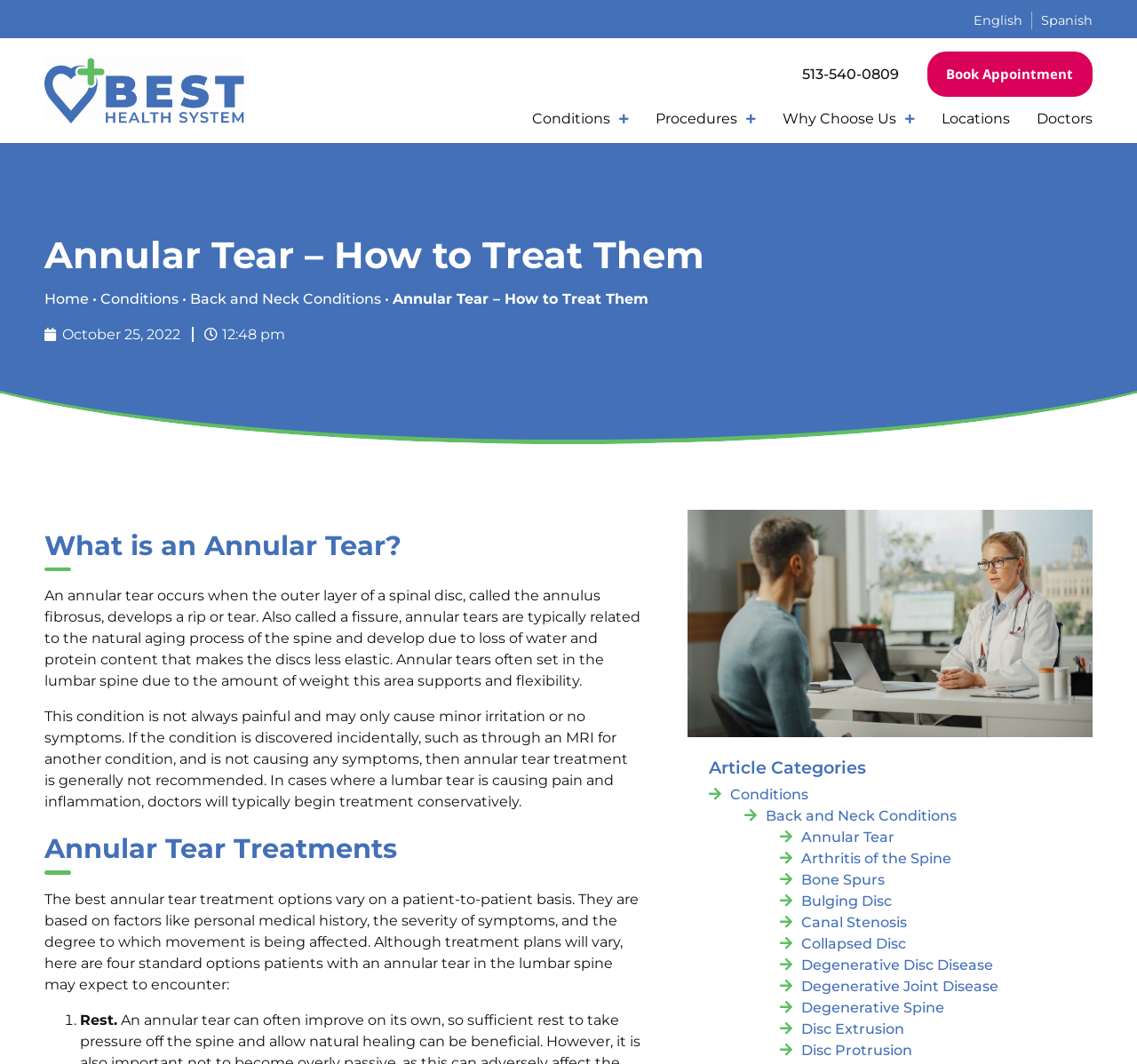Mark the bounding box of the element that matches the following description: "Disc Extrusion".

[0.705, 0.959, 0.795, 0.975]